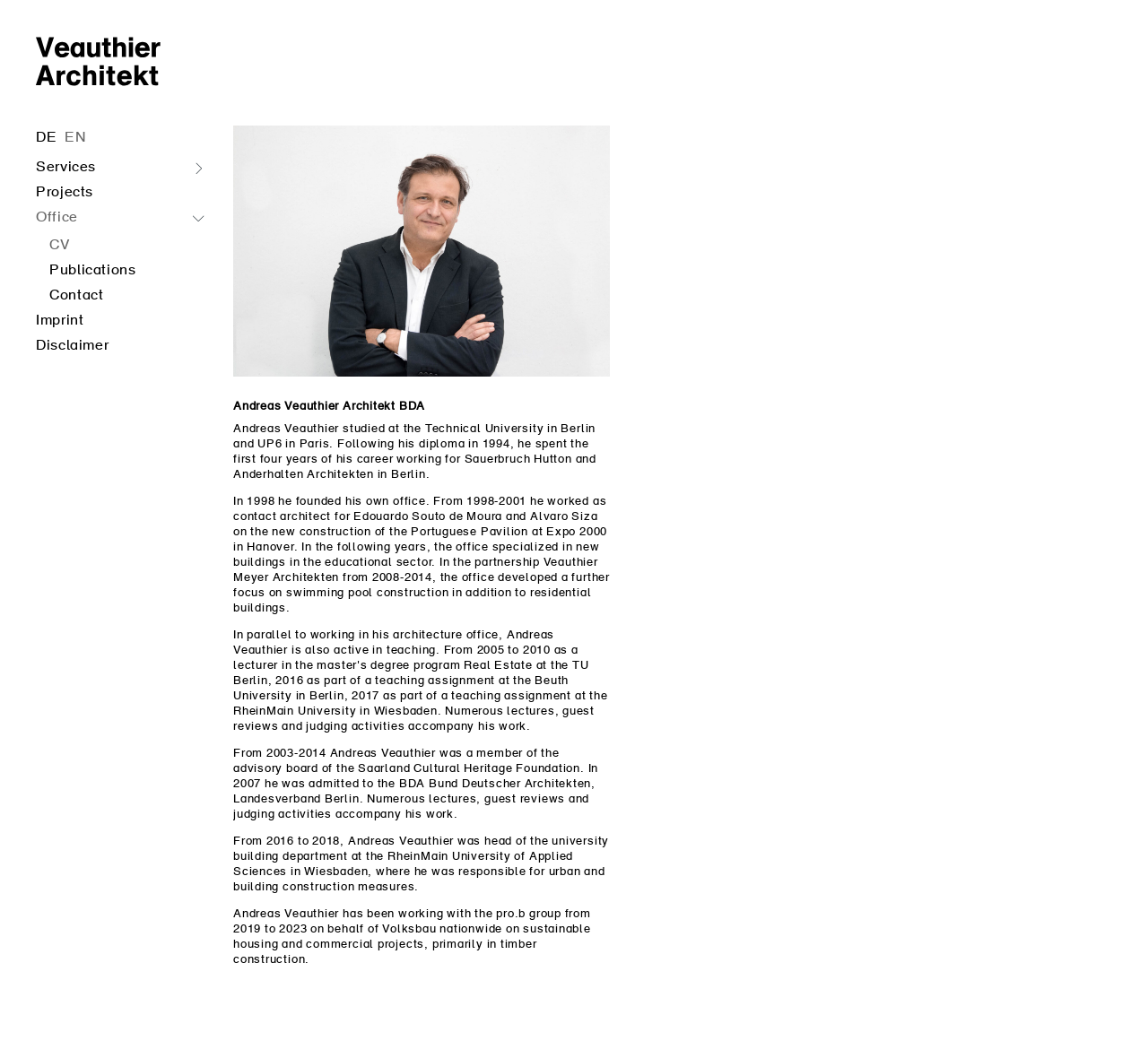Please find the bounding box coordinates of the element that must be clicked to perform the given instruction: "Switch to German language". The coordinates should be four float numbers from 0 to 1, i.e., [left, top, right, bottom].

[0.031, 0.119, 0.056, 0.149]